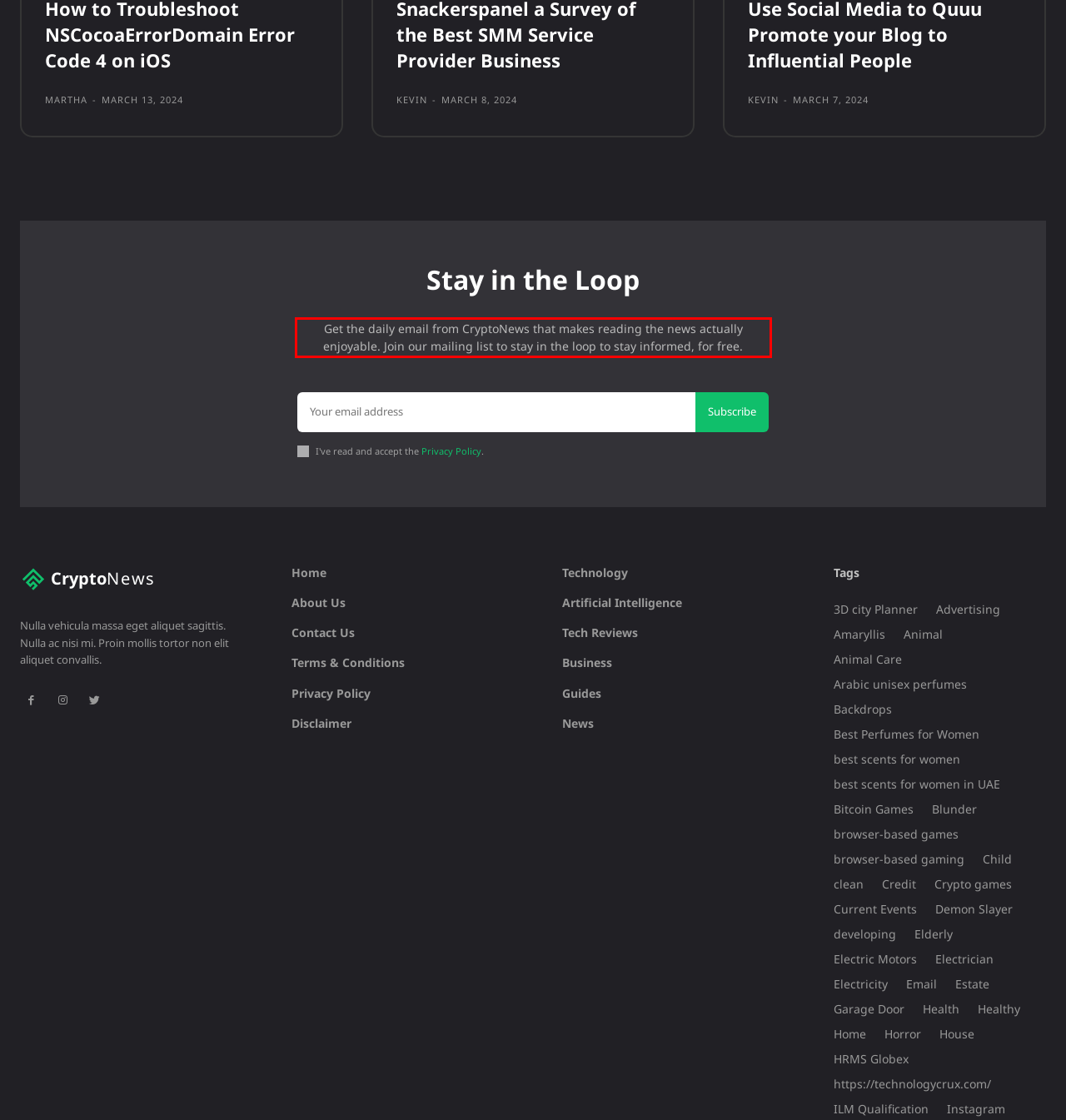From the given screenshot of a webpage, identify the red bounding box and extract the text content within it.

Get the daily email from CryptoNews that makes reading the news actually enjoyable. Join our mailing list to stay in the loop to stay informed, for free.